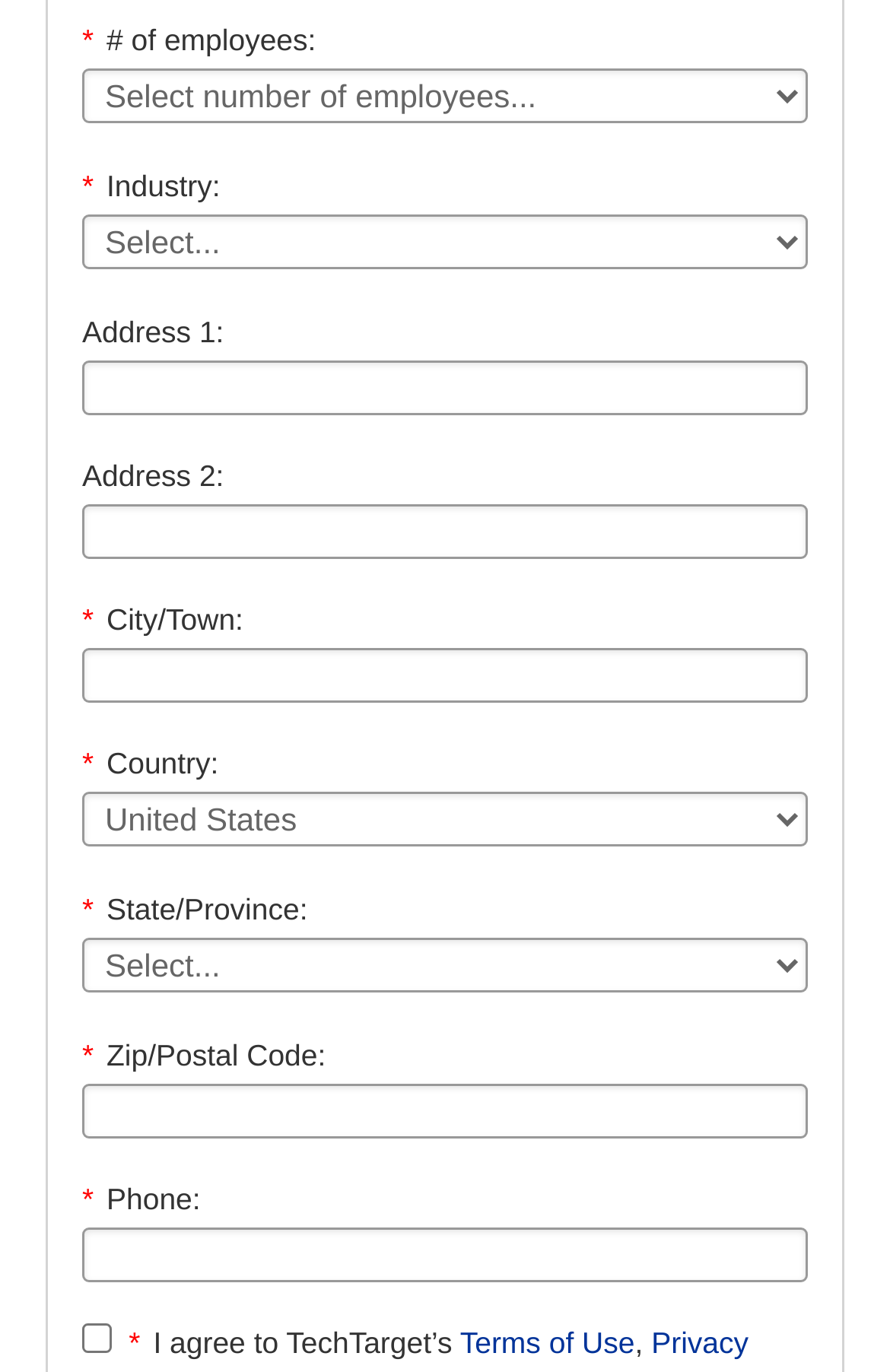Locate the bounding box coordinates of the clickable area to execute the instruction: "Check the agreement checkbox". Provide the coordinates as four float numbers between 0 and 1, represented as [left, top, right, bottom].

[0.092, 0.964, 0.126, 0.986]